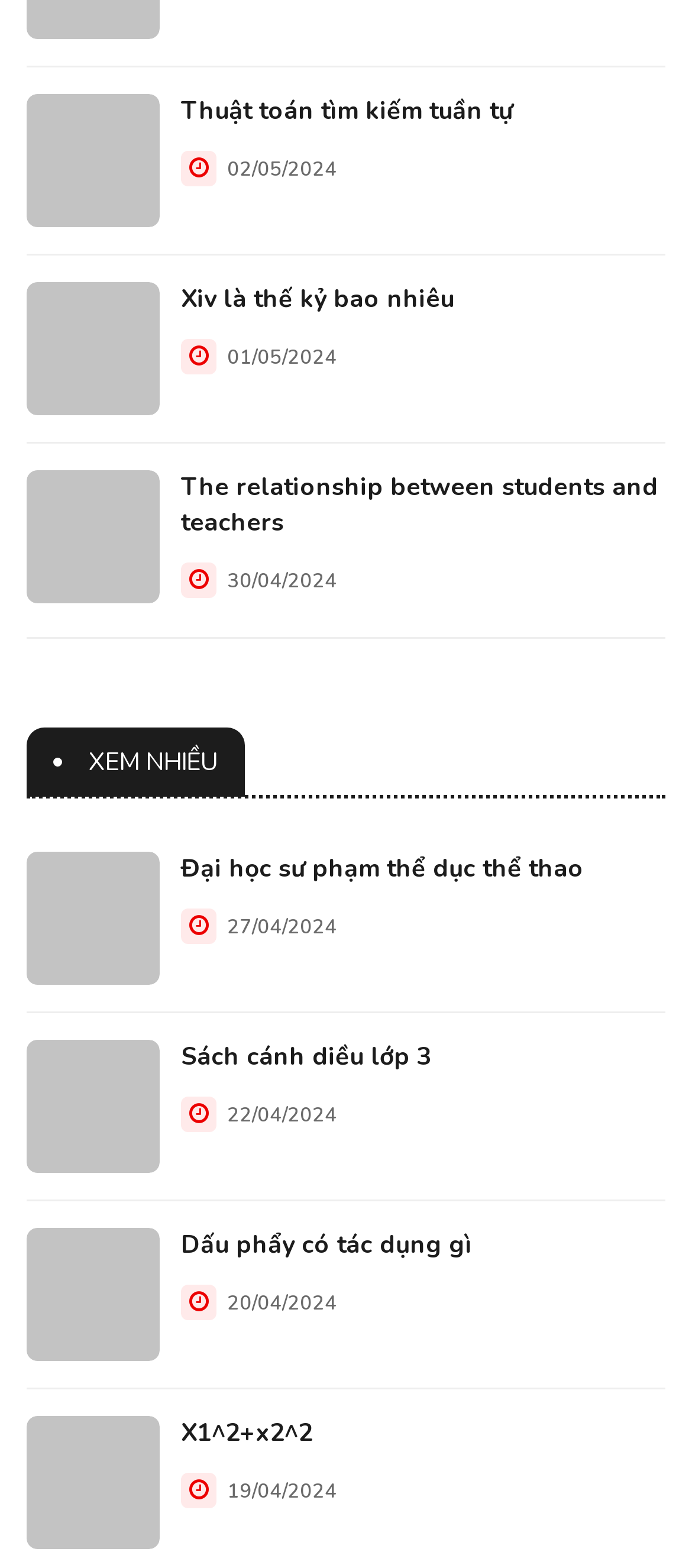Please determine the bounding box coordinates of the element to click in order to execute the following instruction: "View the article 'Xiv là thế kỷ bao nhiêu'". The coordinates should be four float numbers between 0 and 1, specified as [left, top, right, bottom].

[0.038, 0.18, 0.962, 0.203]